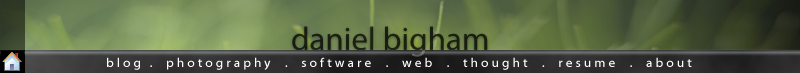Create a detailed narrative of what is happening in the image.

The image showcases a web banner featuring the name "daniel bigham" prominently displayed against a serene, green background that evokes a sense of nature and tranquility. Below the main title, a sleek navigation bar is presented with various options: "blog," "photography," "software," "web," "thought," "resume," and "about." This layout suggests that the site is likely personal or portfolio-based, offering insights into Daniel Bigham's interests and professional expertise. The combination of the soft green tones and minimalist design conveys a refreshing and modern aesthetic, inviting visitors to explore the content further. Overall, the image sets a welcoming tone for users visiting the website.